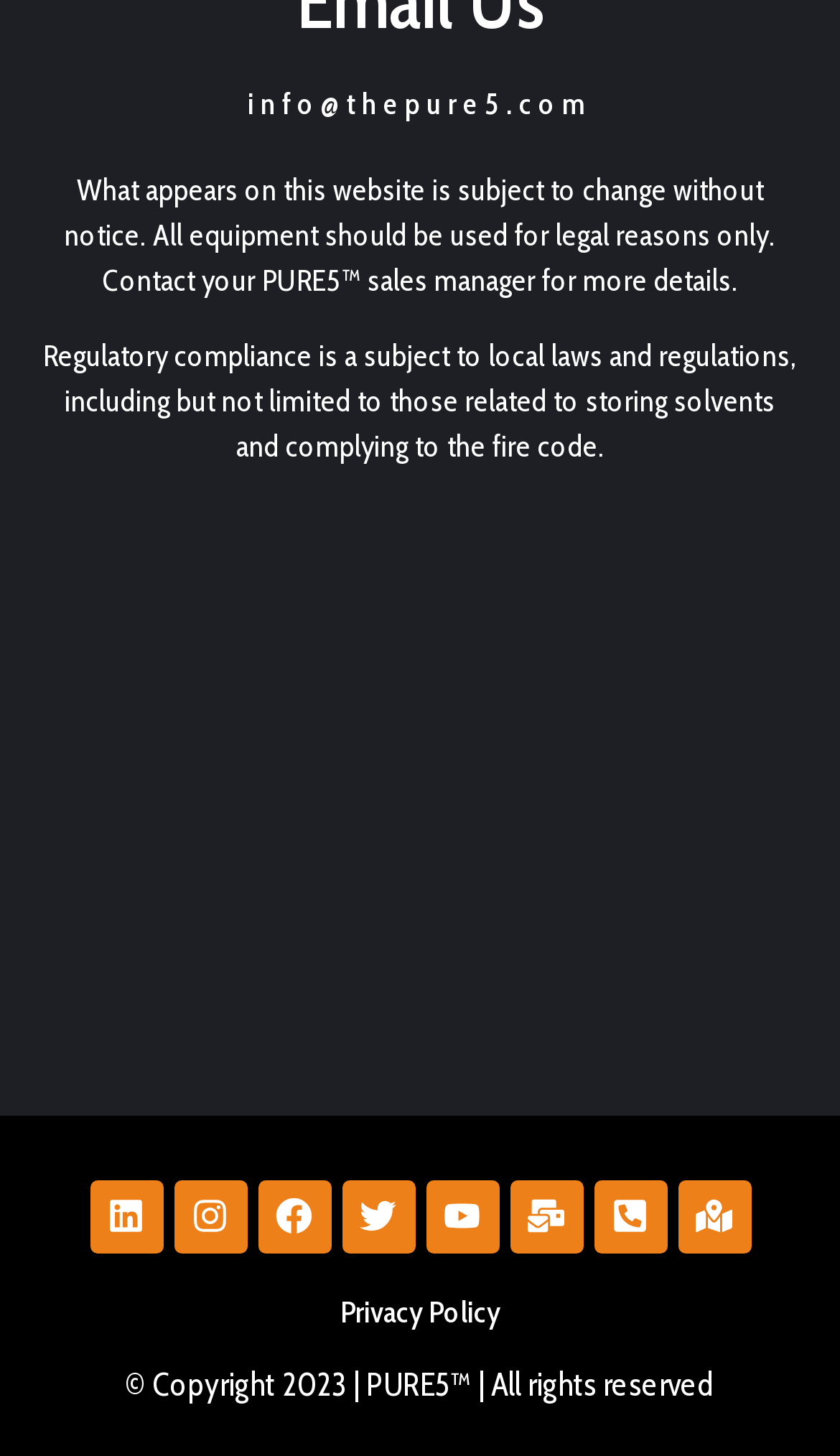Look at the image and answer the question in detail:
What is the email address to contact for more details?

The email address can be found at the top of the webpage, in the link element with the text 'info@thepure5.com'.